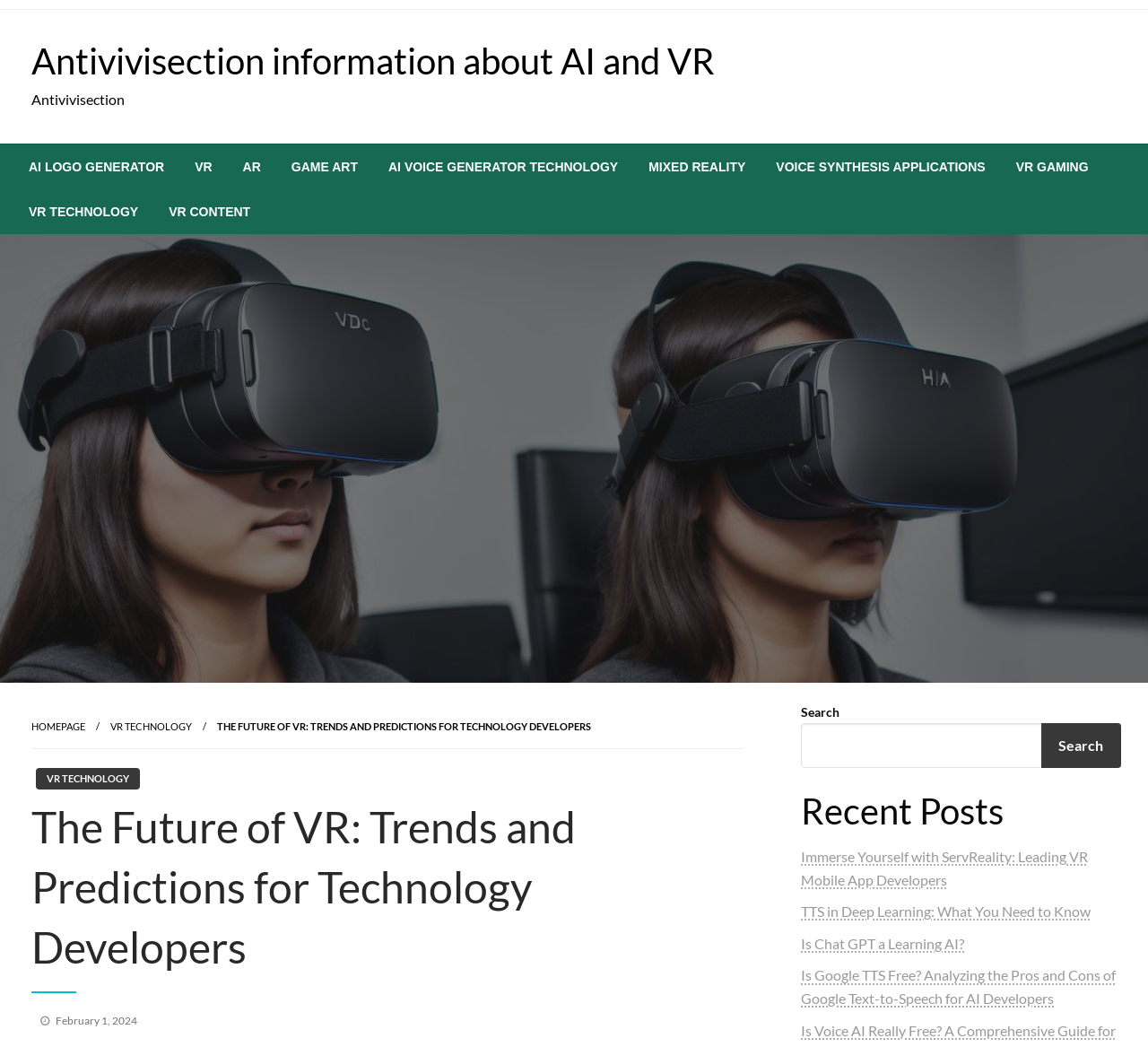Find the bounding box coordinates for the element described here: "AI Voice Generator Technology".

[0.325, 0.138, 0.552, 0.181]